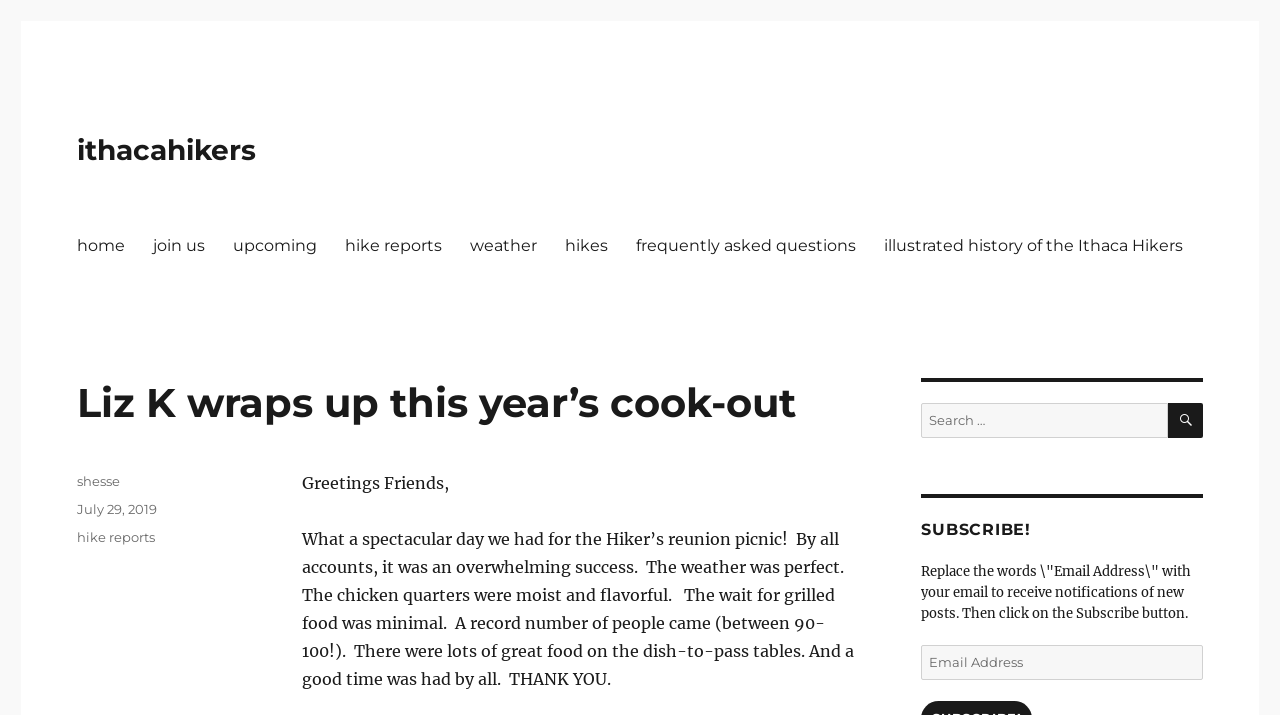Create a detailed summary of all the visual and textual information on the webpage.

The webpage appears to be a blog post about a hiking group's reunion picnic. At the top, there is a navigation menu with 7 links: "home", "join us", "upcoming", "hike reports", "weather", "hikes", and "frequently asked questions". Below the navigation menu, there is a header with the title "Liz K wraps up this year’s cook-out".

The main content of the webpage is a blog post that starts with a greeting, "Greetings Friends," and describes the success of the picnic, including the perfect weather, delicious food, and a large attendance. The text is divided into paragraphs and includes some enthusiastic expressions.

At the bottom of the page, there is a footer section with information about the author, the date of the post (July 29, 2019), and categories (hike reports). There is also a search bar on the right side of the page, where users can enter keywords to search for content on the website. Below the search bar, there is a heading "SUBSCRIBE!" with a text box to enter an email address and a button to subscribe to notifications of new posts.

Overall, the webpage has a simple and clean layout, with a focus on the blog post content and some additional features like navigation, search, and subscription options.